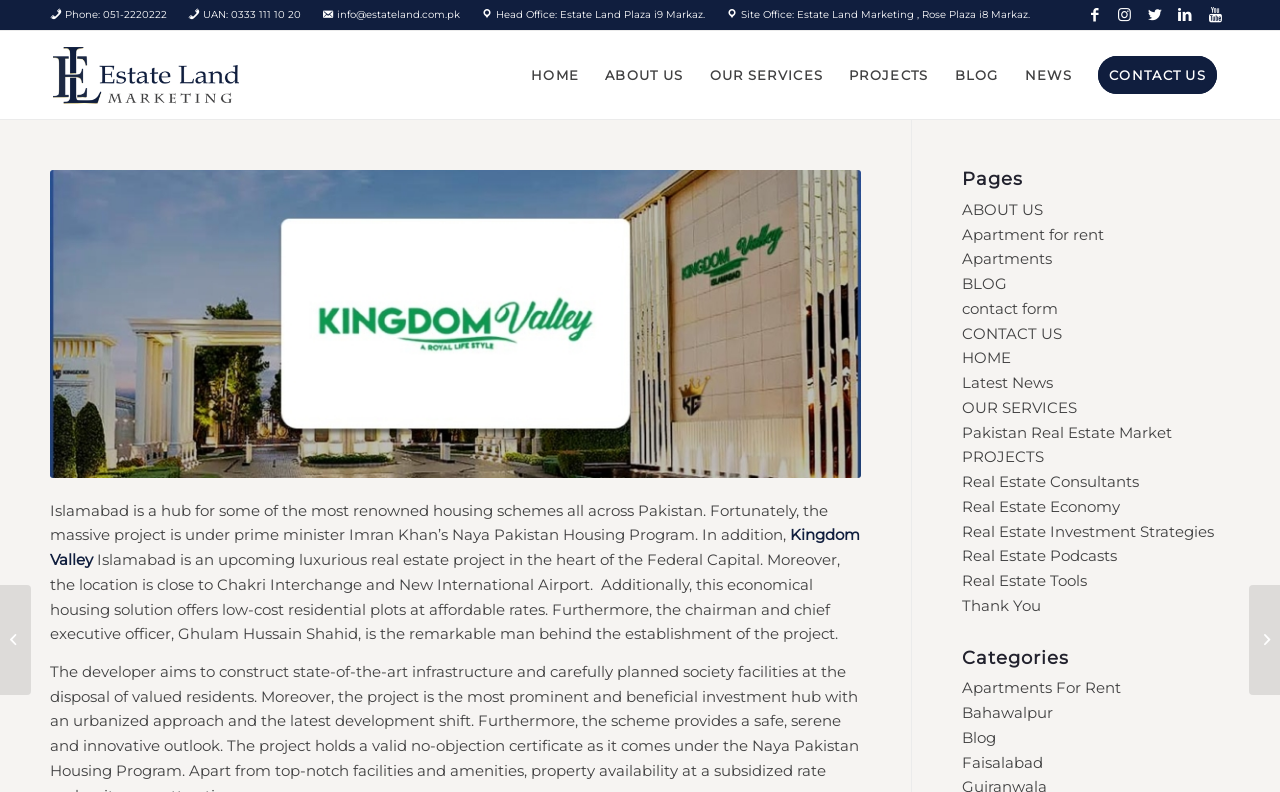Find the bounding box coordinates of the area that needs to be clicked in order to achieve the following instruction: "Read about Kingdom Valley Islamabad". The coordinates should be specified as four float numbers between 0 and 1, i.e., [left, top, right, bottom].

[0.039, 0.632, 0.647, 0.687]